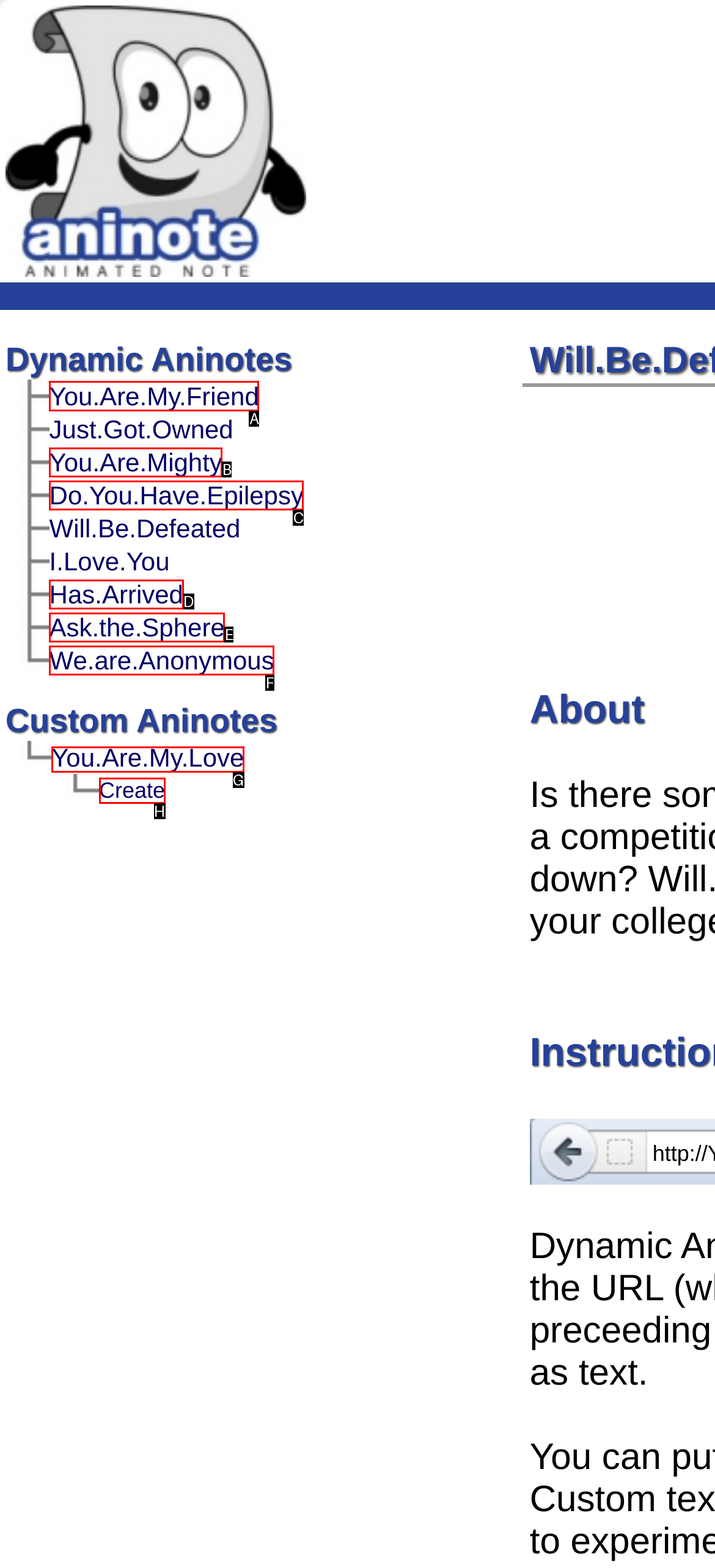Indicate which UI element needs to be clicked to fulfill the task: Click on 'You.Are.My.Friend'
Answer with the letter of the chosen option from the available choices directly.

A